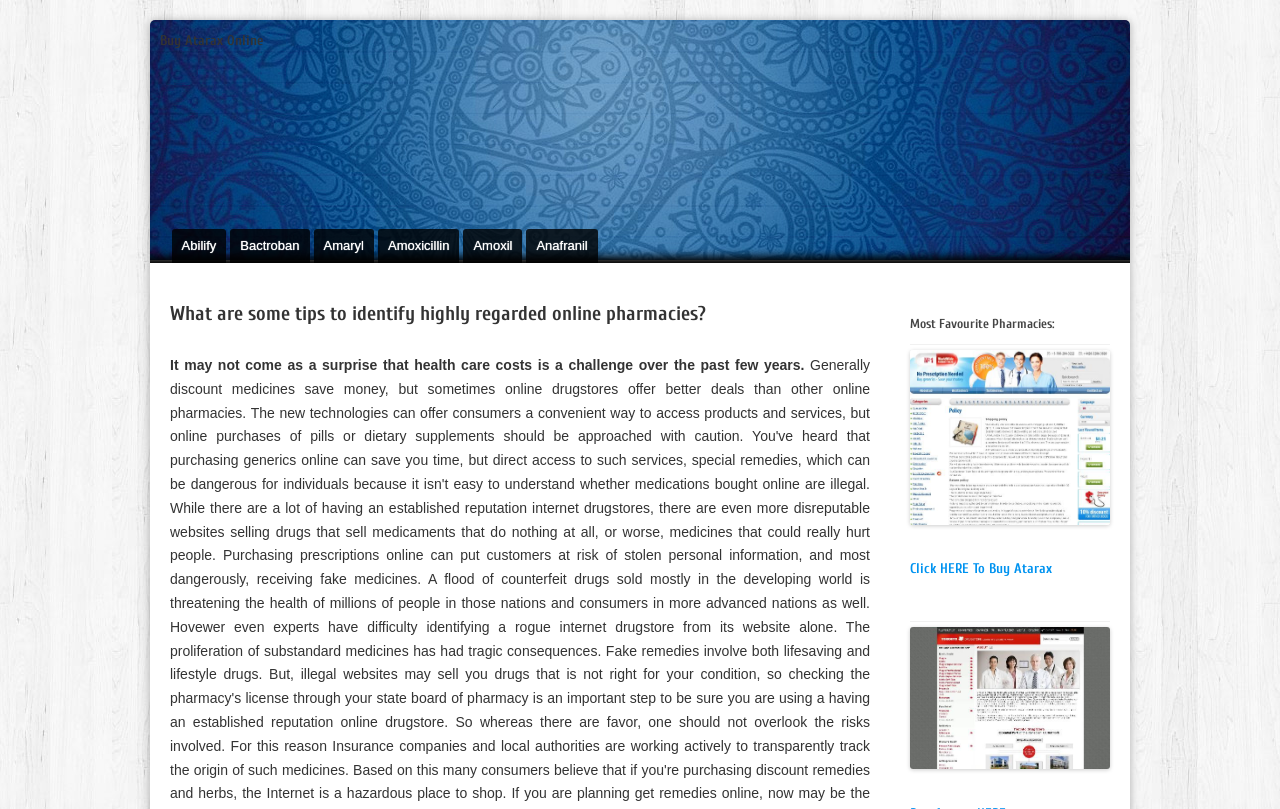Look at the image and give a detailed response to the following question: What is the purpose of the webpage?

The meta description is 'Buy Atarax Online' and there is a heading [69] 'Click HERE To Buy Atarax' which suggests that the purpose of the webpage is to allow users to buy Atarax online.